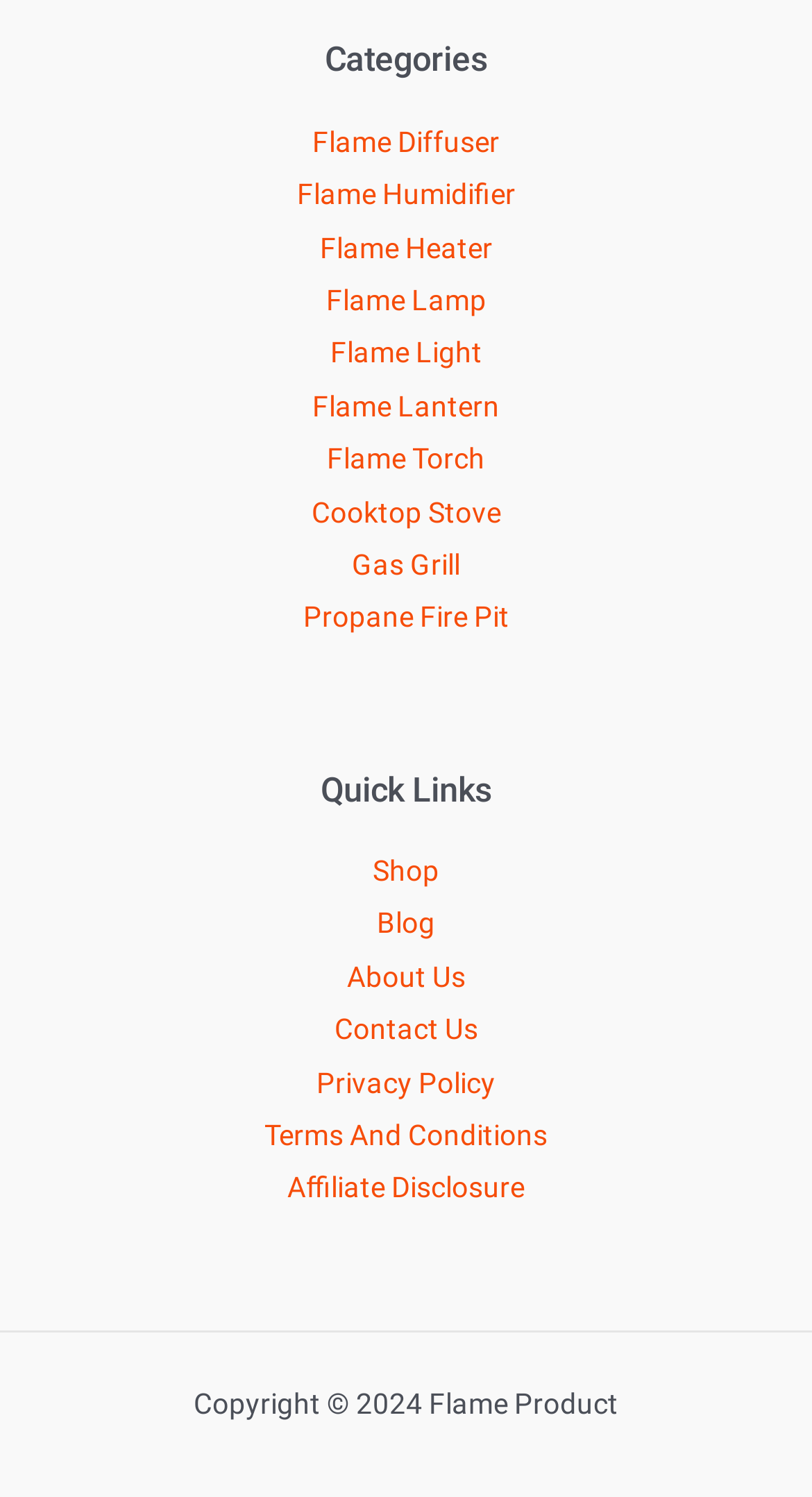Using the given element description, provide the bounding box coordinates (top-left x, top-left y, bottom-right x, bottom-right y) for the corresponding UI element in the screenshot: Propane Fire Pit

[0.373, 0.401, 0.627, 0.423]